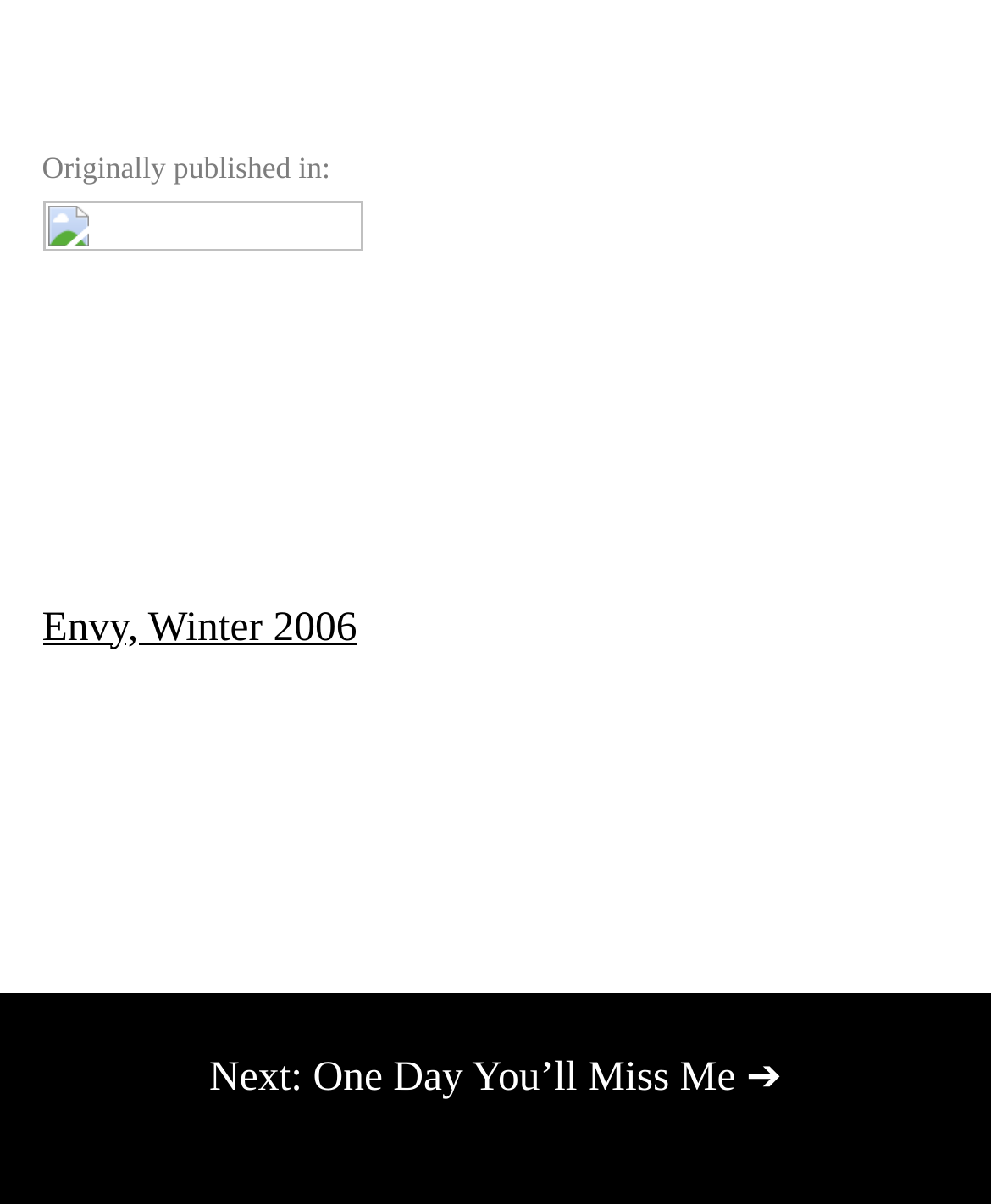How many images are in the footer section?
Please answer using one word or phrase, based on the screenshot.

1